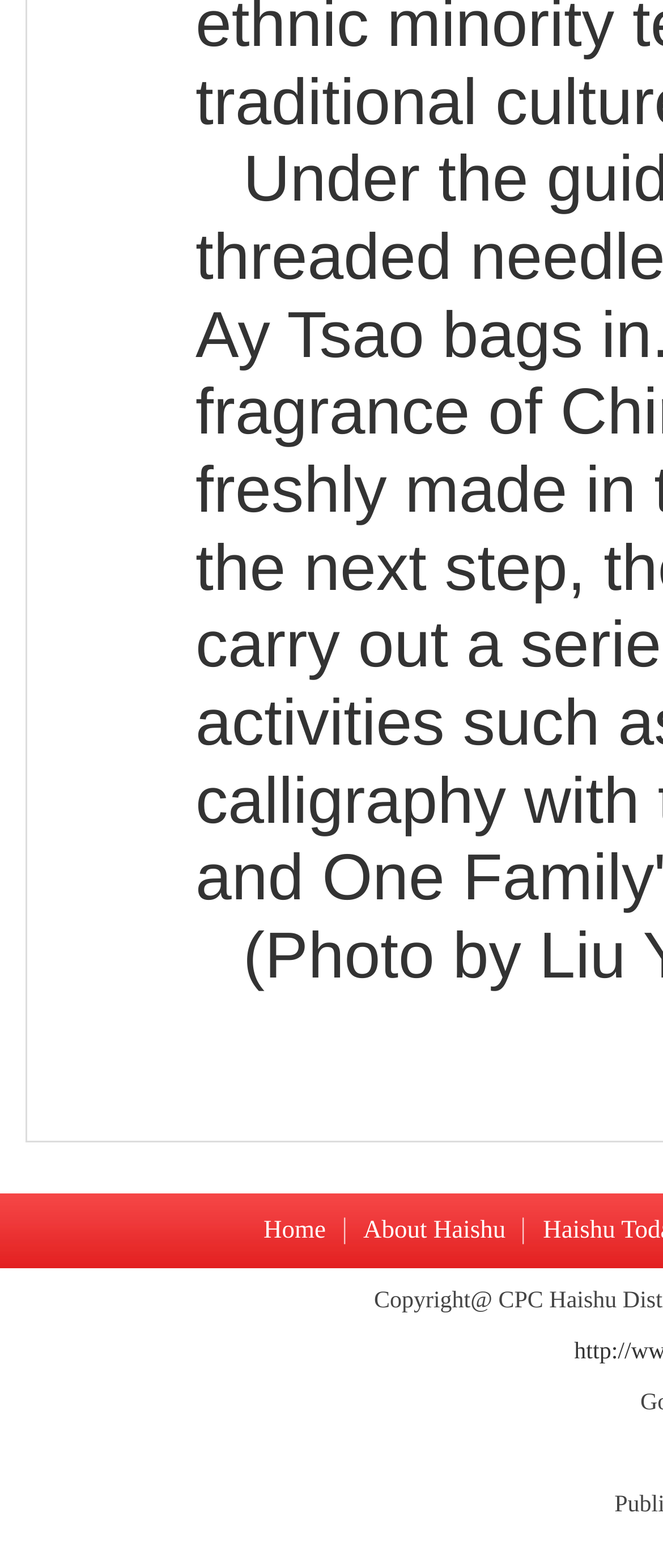Please determine the bounding box coordinates for the element with the description: "Home".

[0.397, 0.777, 0.491, 0.794]